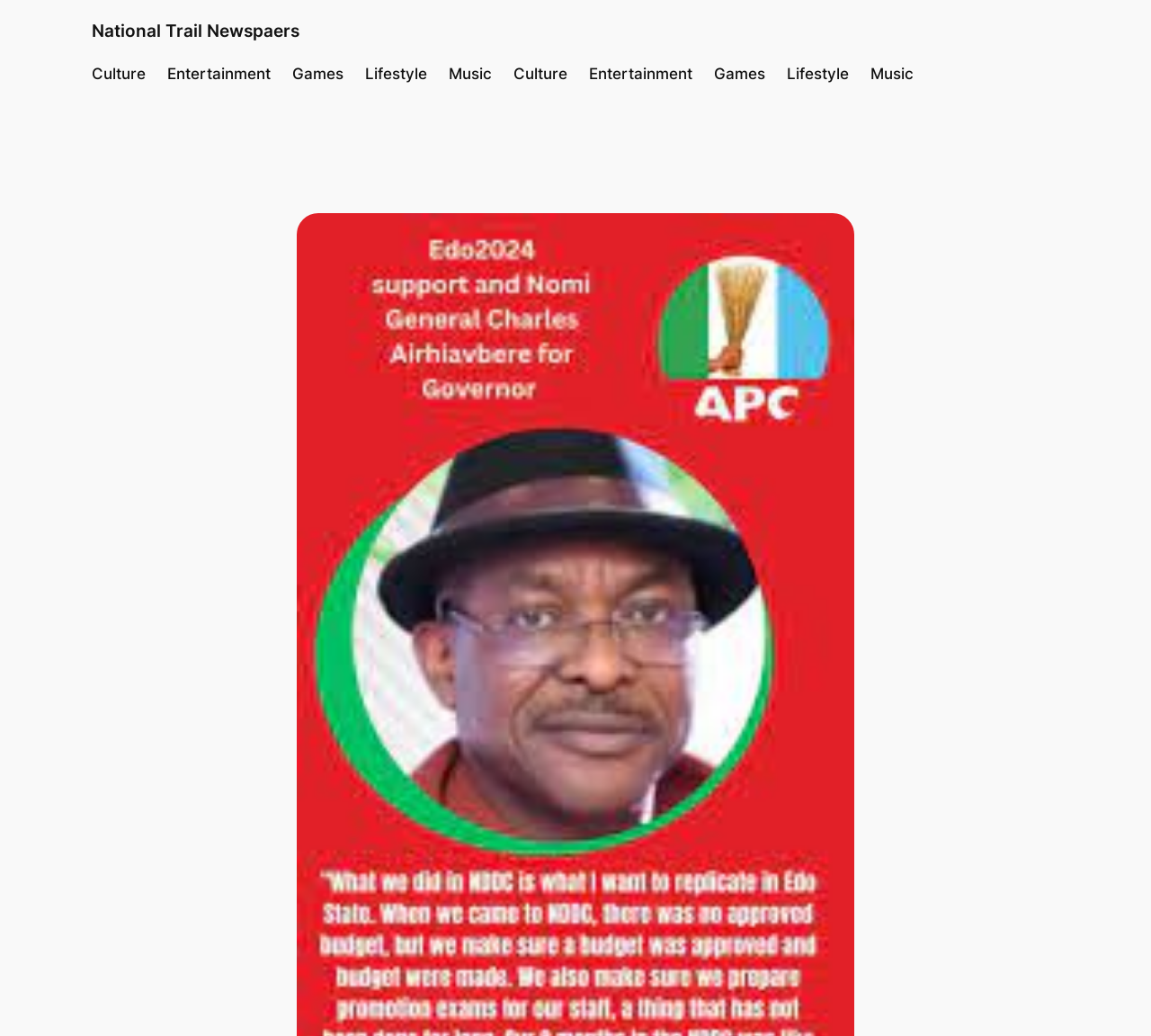Please find the bounding box coordinates for the clickable element needed to perform this instruction: "visit Entertainment section".

[0.146, 0.06, 0.235, 0.082]